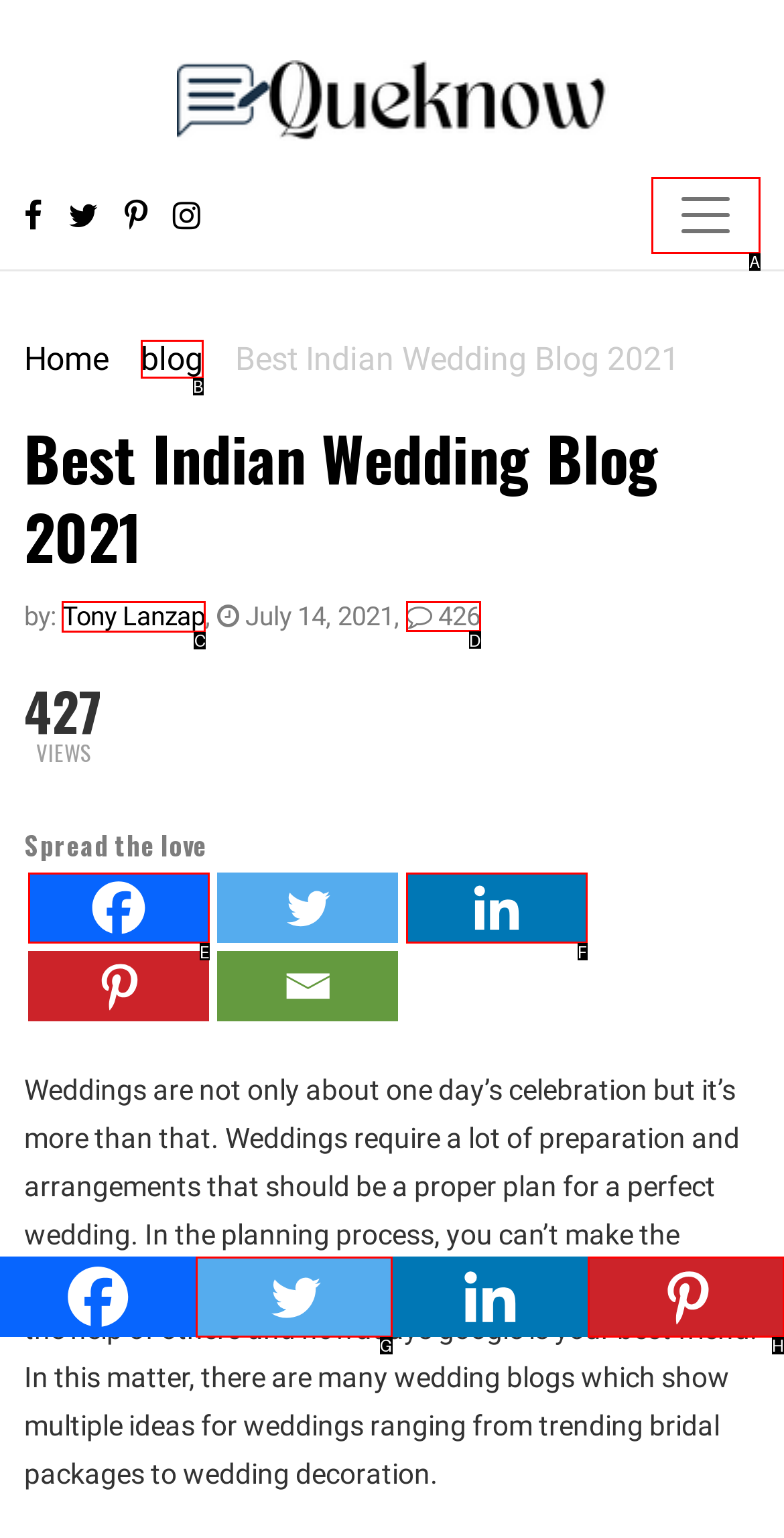Identify the correct lettered option to click in order to perform this task: Read more about the author. Respond with the letter.

C